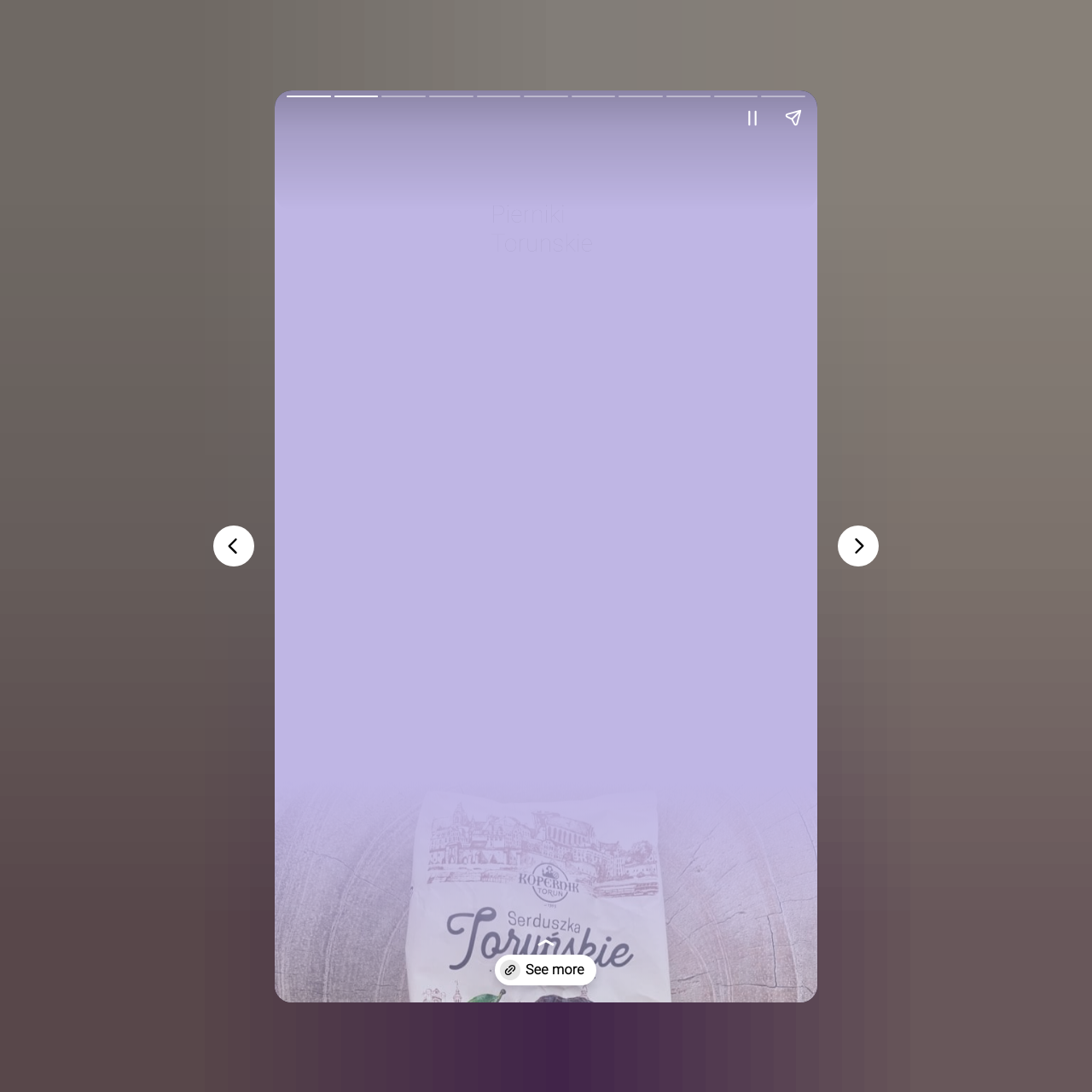What is the main image on the webpage?
Carefully analyze the image and provide a detailed answer to the question.

The main image on the webpage is an image with the text 'Delicje Best Polish Chocolate' which is likely a product image or a logo related to Polish chocolate.